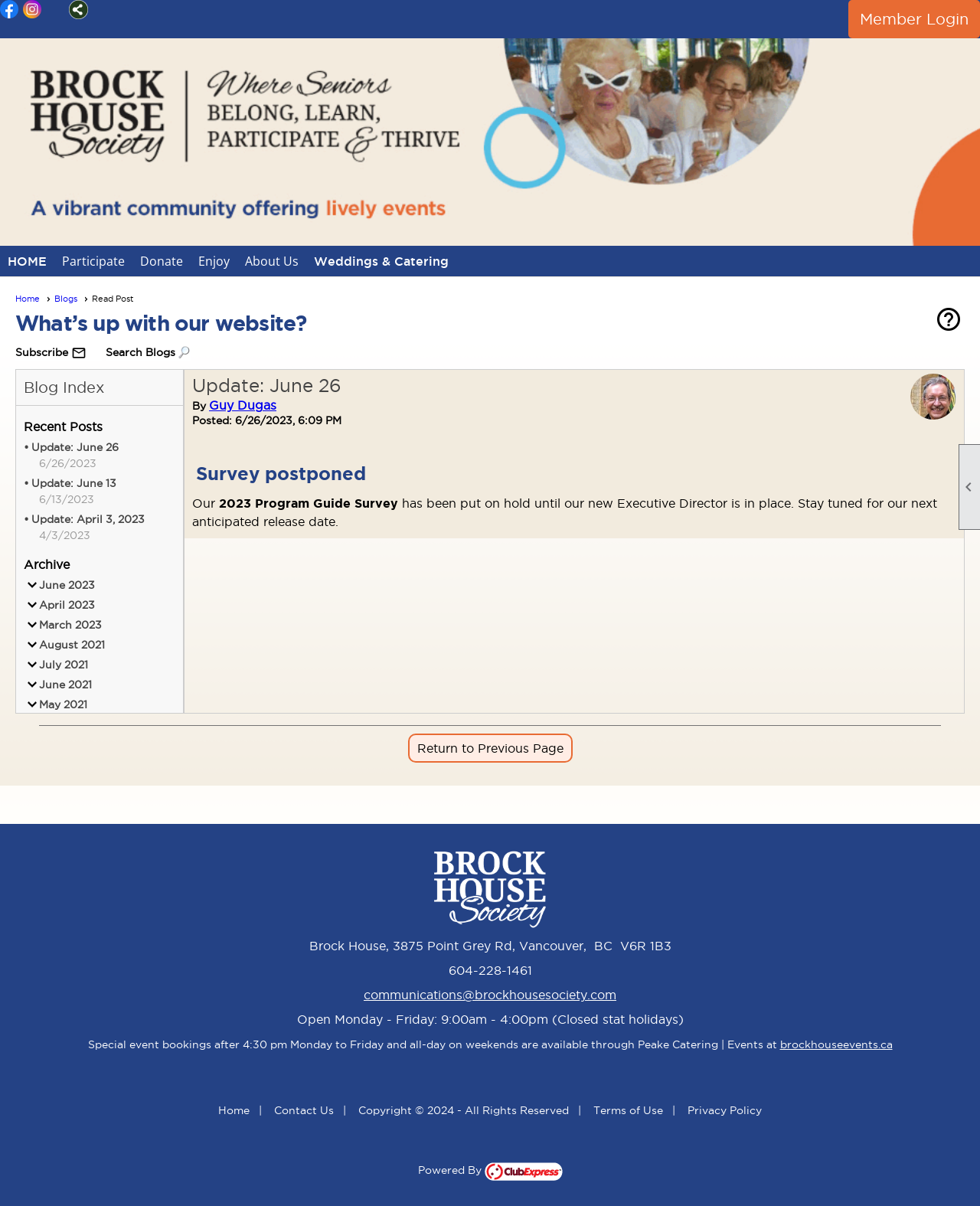How many social media links are available?
Please ensure your answer is as detailed and informative as possible.

I found the social media links by looking at the top-right corner of the webpage, where there are three link elements with text 'Visit us on Facebook', 'Visit us on Instagram', and 'Visit us on Twitter'.